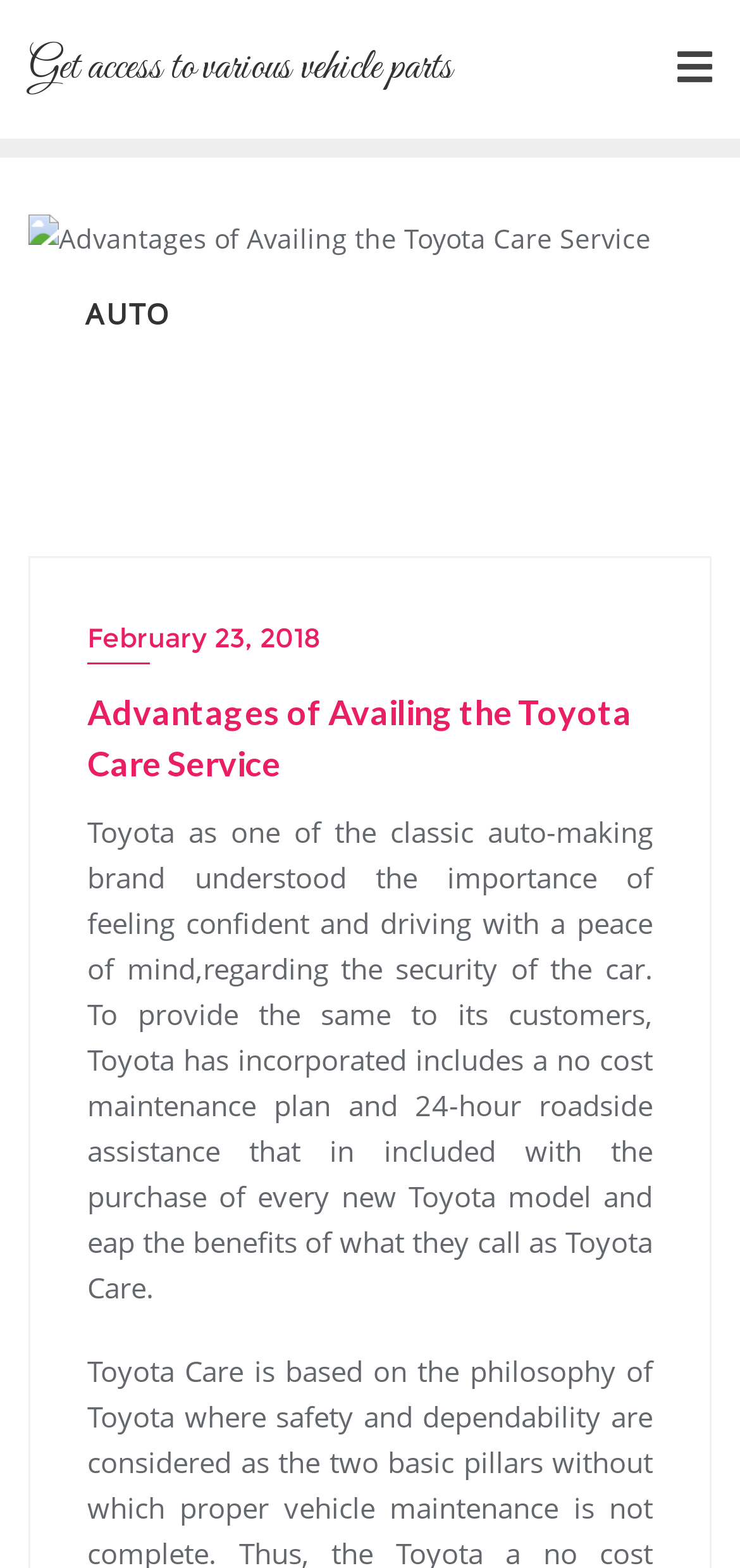Write an elaborate caption that captures the essence of the webpage.

The webpage appears to be an article about the advantages of availing the Toyota Care Service. At the top, there is a heading that reads "Advantages of Availing the Toyota Care Service" and an image with the same title. Below the image, there is a link to "Get access to various vehicle parts" which is also a heading. 

To the top right, there is a link with a popup menu, represented by an icon. On the left side, there is a static text "AUTO". 

Further down, there is a link showing the date "February 23, 2018". Below the date, there is a heading "Advantages of Availing the Toyota Care Service" which is followed by a block of text. The text explains that Toyota, as a classic auto-making brand, understands the importance of feeling confident and driving with a peace of mind regarding the security of the car. It mentions that Toyota has incorporated a no-cost maintenance plan and 24-hour roadside assistance with the purchase of every new Toyota model, which is referred to as Toyota Care.